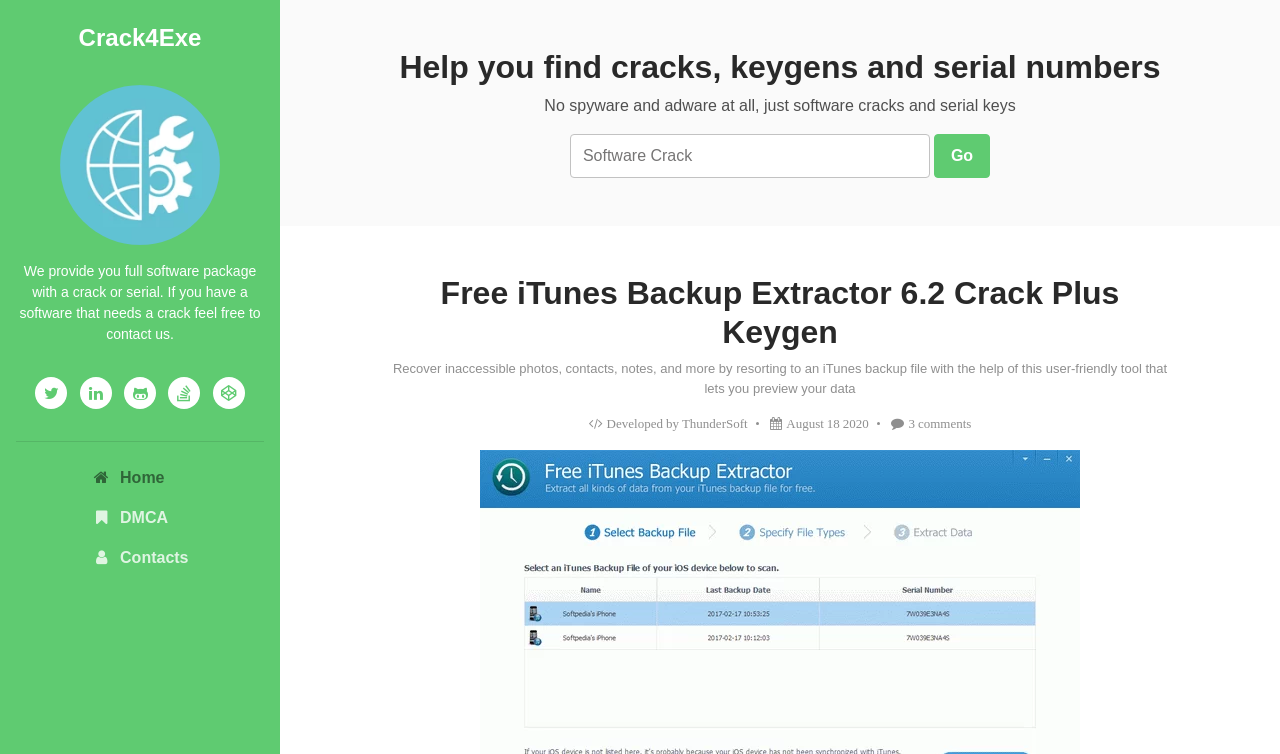How many comments are there on this webpage?
Please provide a single word or phrase in response based on the screenshot.

3